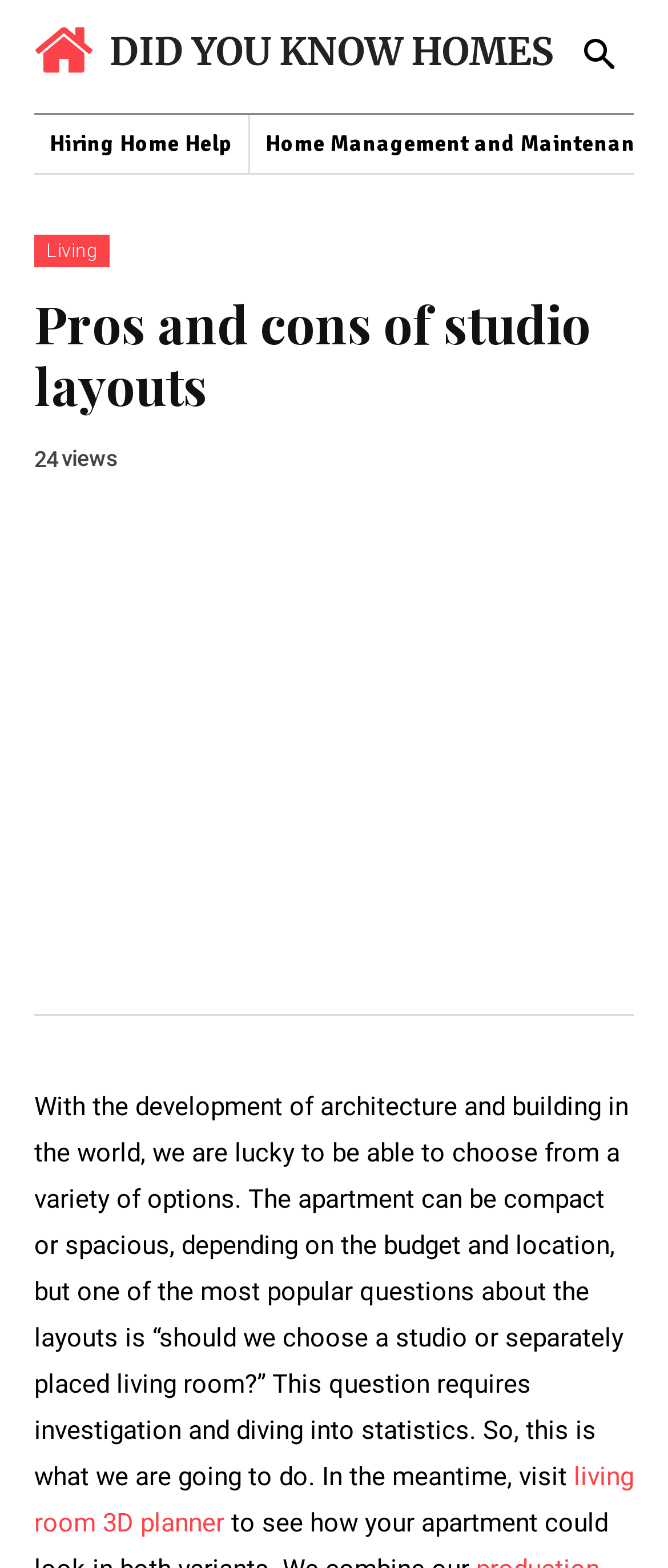Please provide a detailed answer to the question below by examining the image:
What is the topic of the article?

The topic of the article can be determined by looking at the heading 'Pros and cons of studio layouts' and the content of the article, which discusses the advantages and disadvantages of studio layouts.